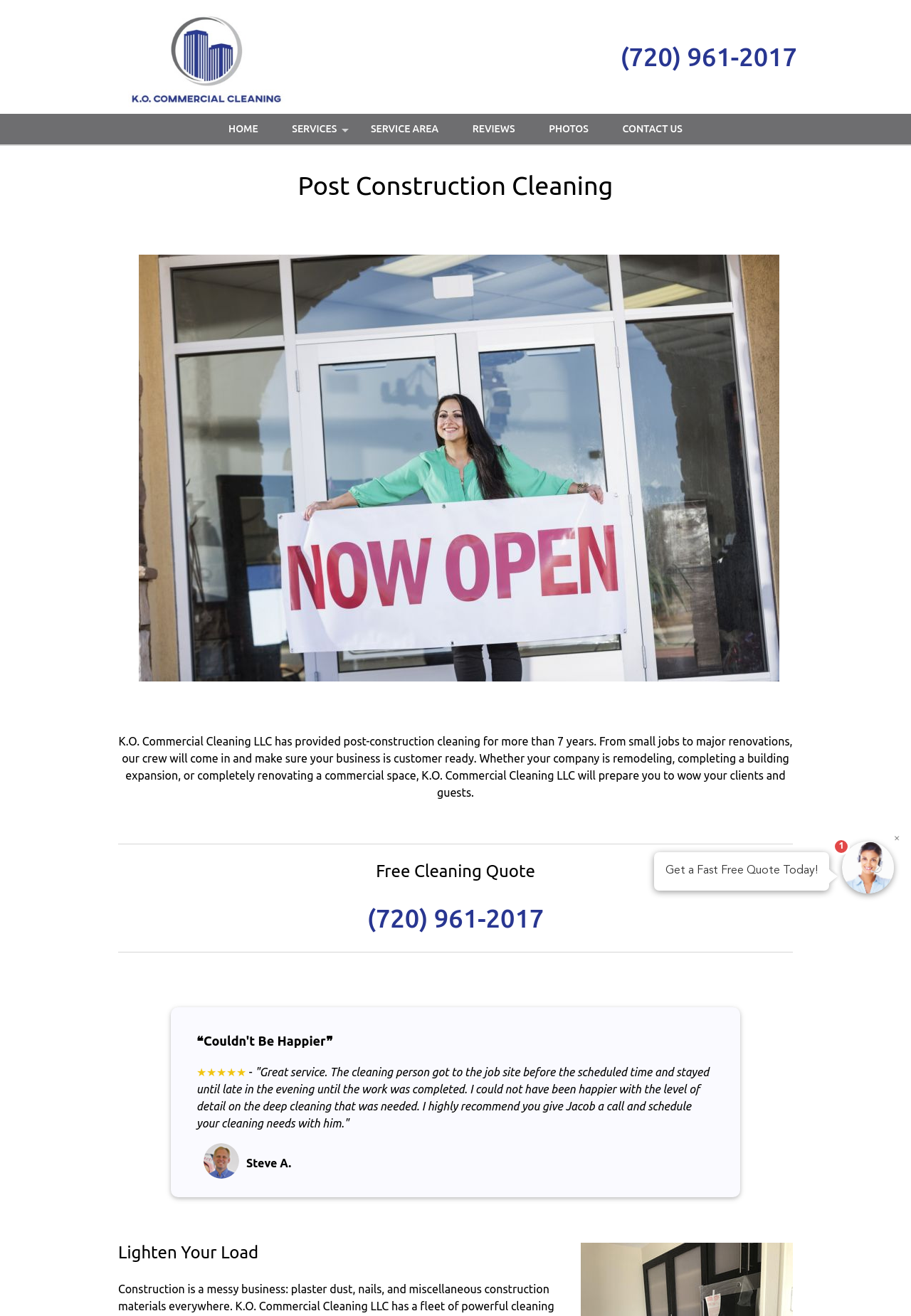Find the bounding box coordinates of the clickable area required to complete the following action: "Search for a specific term".

None